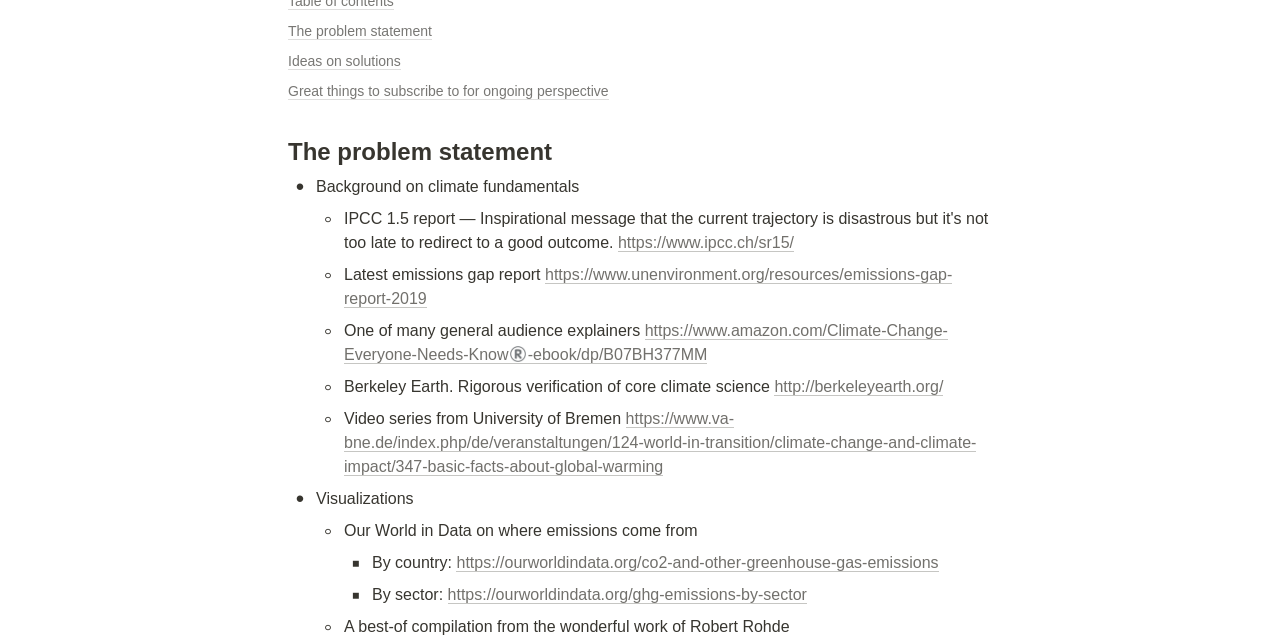Please find the bounding box coordinates in the format (top-left x, top-left y, bottom-right x, bottom-right y) for the given element description. Ensure the coordinates are floating point numbers between 0 and 1. Description: http://berkeleyearth.org/

[0.605, 0.59, 0.737, 0.619]